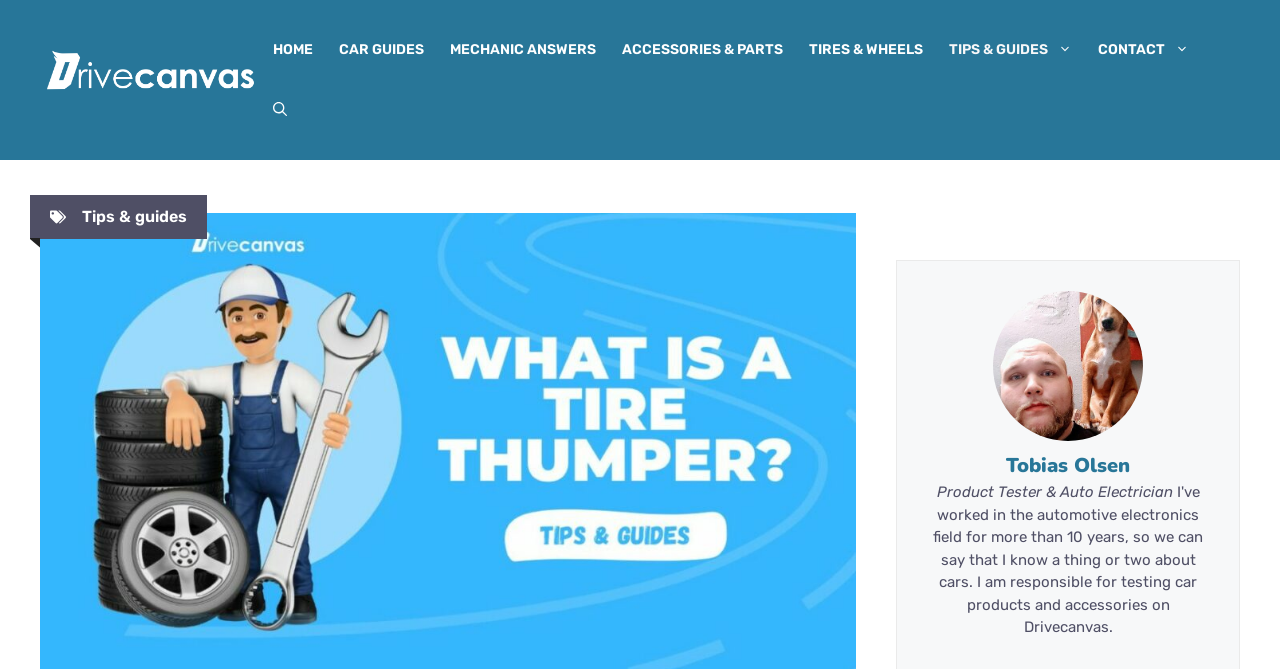Find and provide the bounding box coordinates for the UI element described here: "Accessories & Parts". The coordinates should be given as four float numbers between 0 and 1: [left, top, right, bottom].

[0.476, 0.03, 0.622, 0.12]